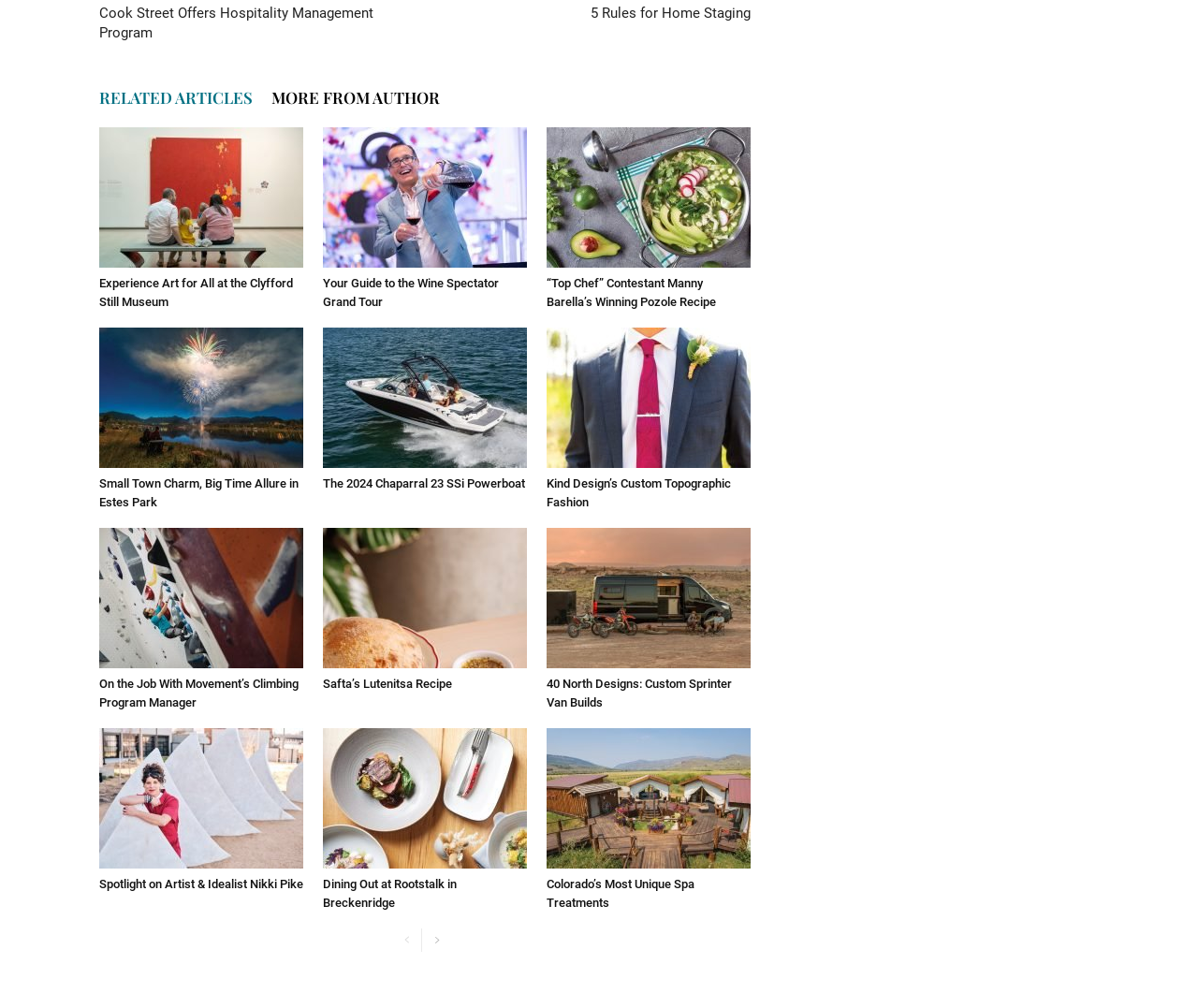Determine the bounding box coordinates in the format (top-left x, top-left y, bottom-right x, bottom-right y). Ensure all values are floating point numbers between 0 and 1. Identify the bounding box of the UI element described by: title="Safta’s Lutenitsa Recipe"

[0.27, 0.524, 0.44, 0.663]